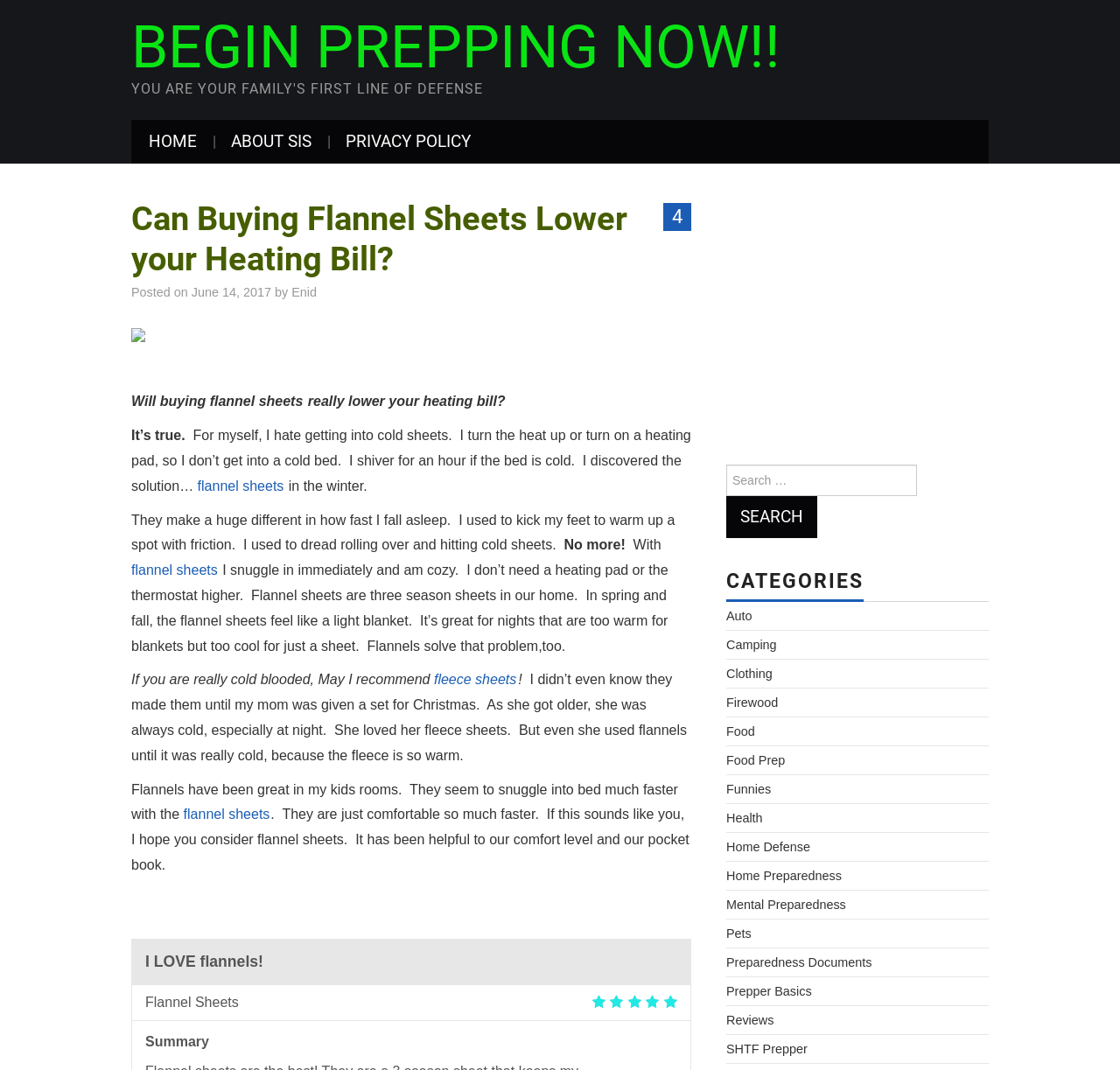Find the bounding box coordinates of the area that needs to be clicked in order to achieve the following instruction: "Click on the 'BEGIN PREPPING NOW!!' link". The coordinates should be specified as four float numbers between 0 and 1, i.e., [left, top, right, bottom].

[0.117, 0.011, 0.697, 0.077]